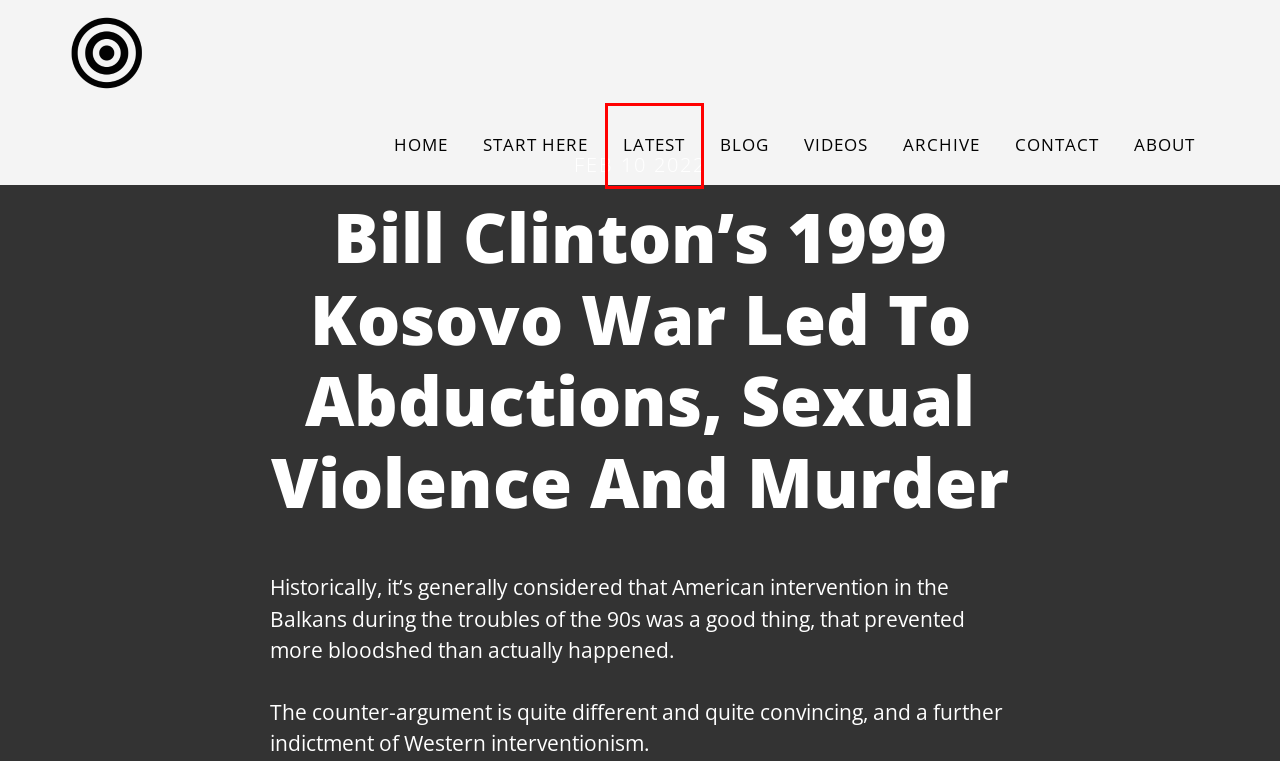Consider the screenshot of a webpage with a red bounding box and select the webpage description that best describes the new page that appears after clicking the element inside the red box. Here are the candidates:
A. Blog - Balkans Conflicts Research
B. Balkans Conflicts Research - demo
C. Contact - Balkans Conflicts Research
D. About Us - Balkans Conflicts Research
E. Start Here - Balkans Conflicts Research
F. Videos - Balkans Conflicts Research
G. Home - Balkan Conflicts Research Team
H. Latest - Balkans Conflicts Research

H